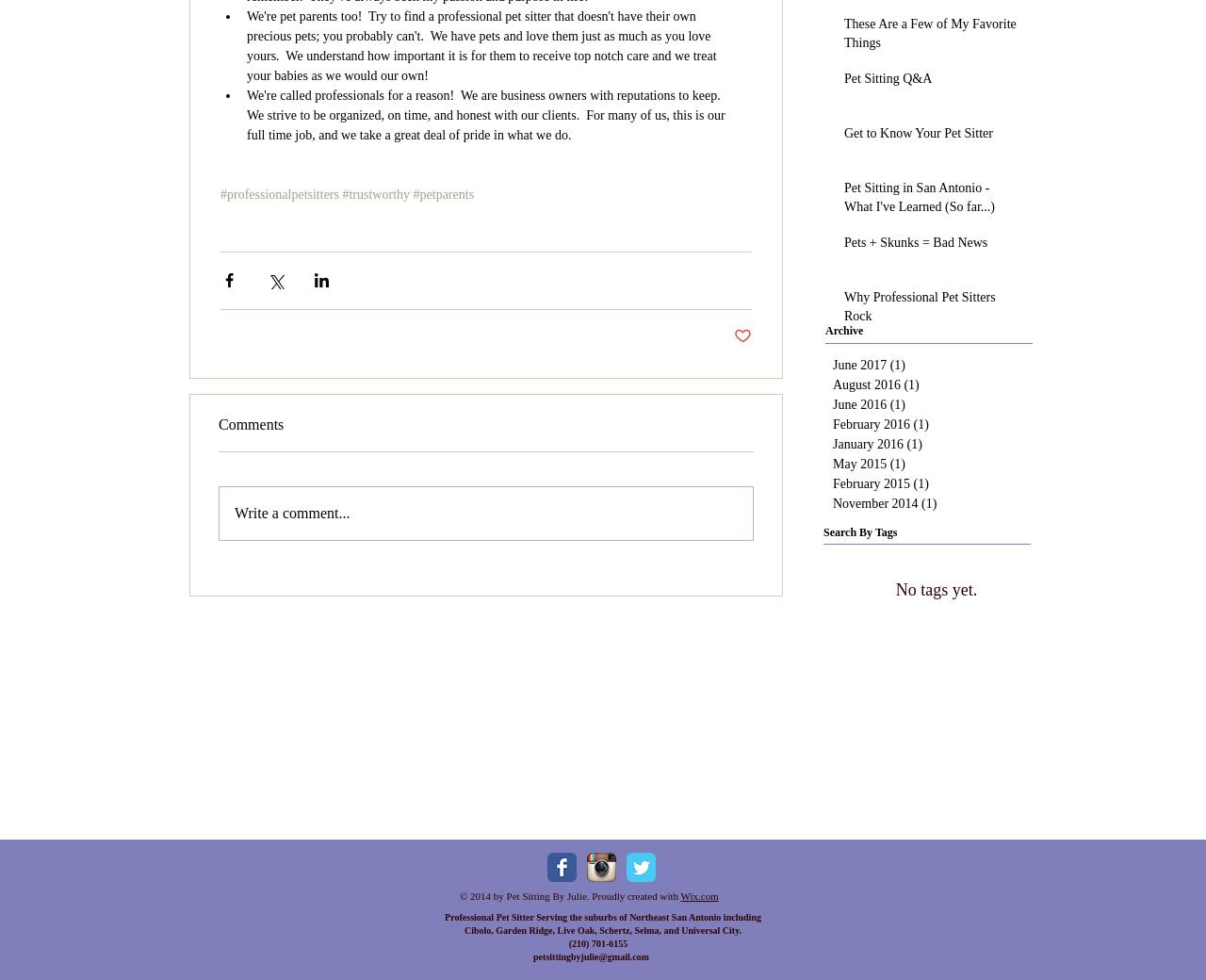Determine the bounding box of the UI element mentioned here: "June 2016 (1) 1 post". The coordinates must be in the format [left, top, right, bottom] with values ranging from 0 to 1.

[0.691, 0.403, 0.855, 0.423]